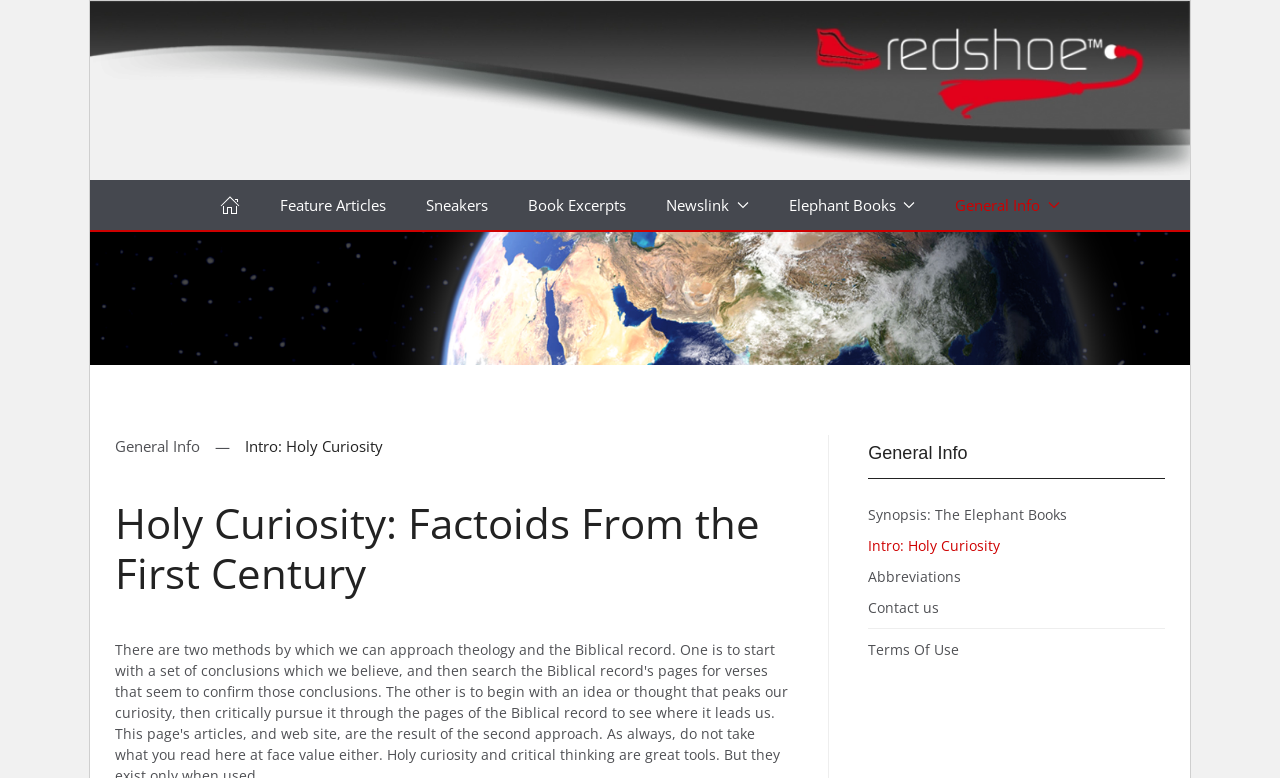Review the image closely and give a comprehensive answer to the question: What is the name of the book series?

The button with the bounding box coordinates [0.6, 0.231, 0.731, 0.295] has the text 'Elephant Books', which suggests that it is the name of a book series.